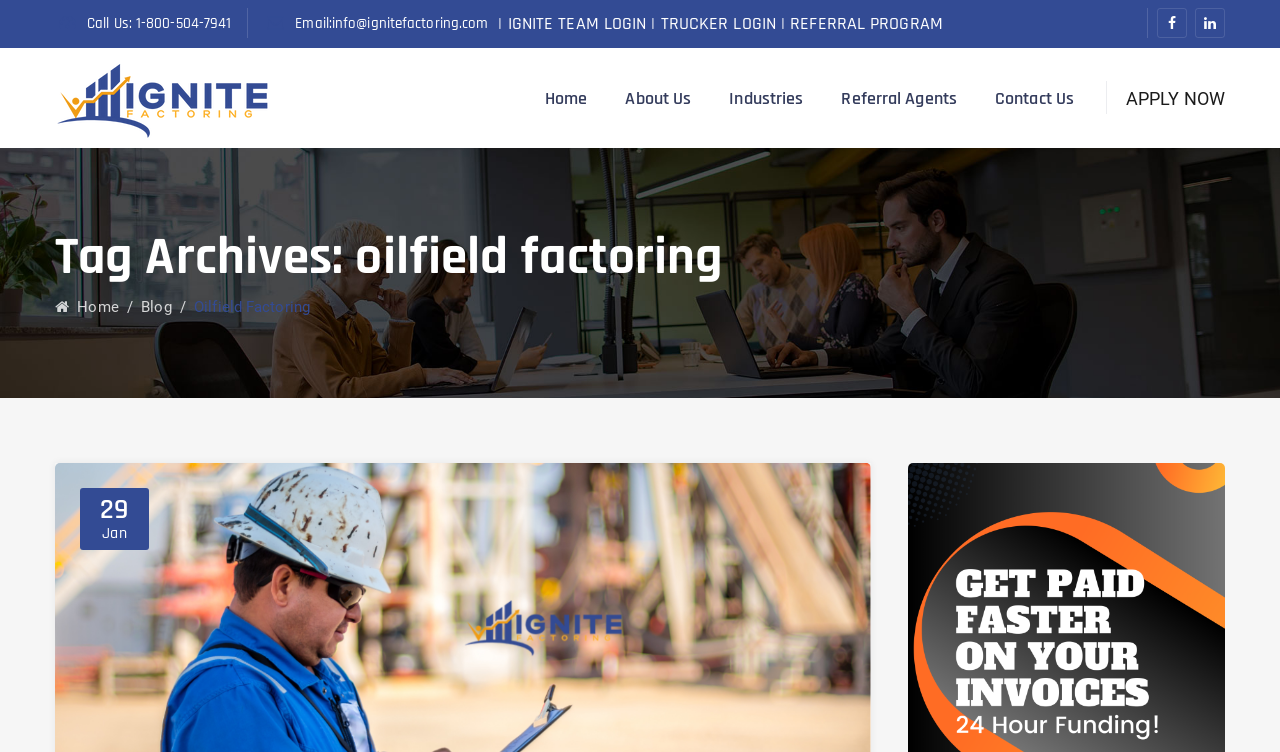Please examine the image and answer the question with a detailed explanation:
How many social media links are available?

I counted the number of social media links by looking at the top section of the webpage, where I found two icons with links.